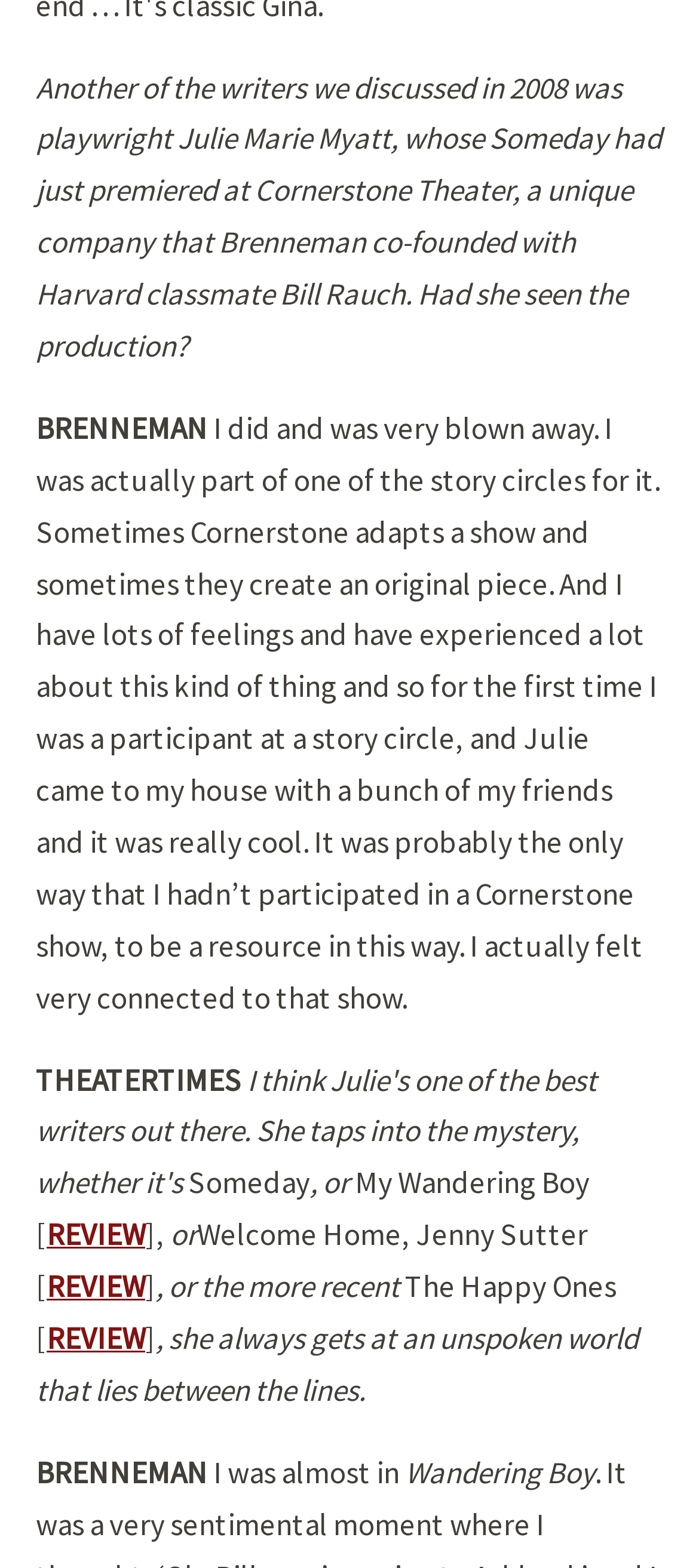Find the bounding box of the web element that fits this description: "REVIEW".

[0.067, 0.841, 0.208, 0.866]